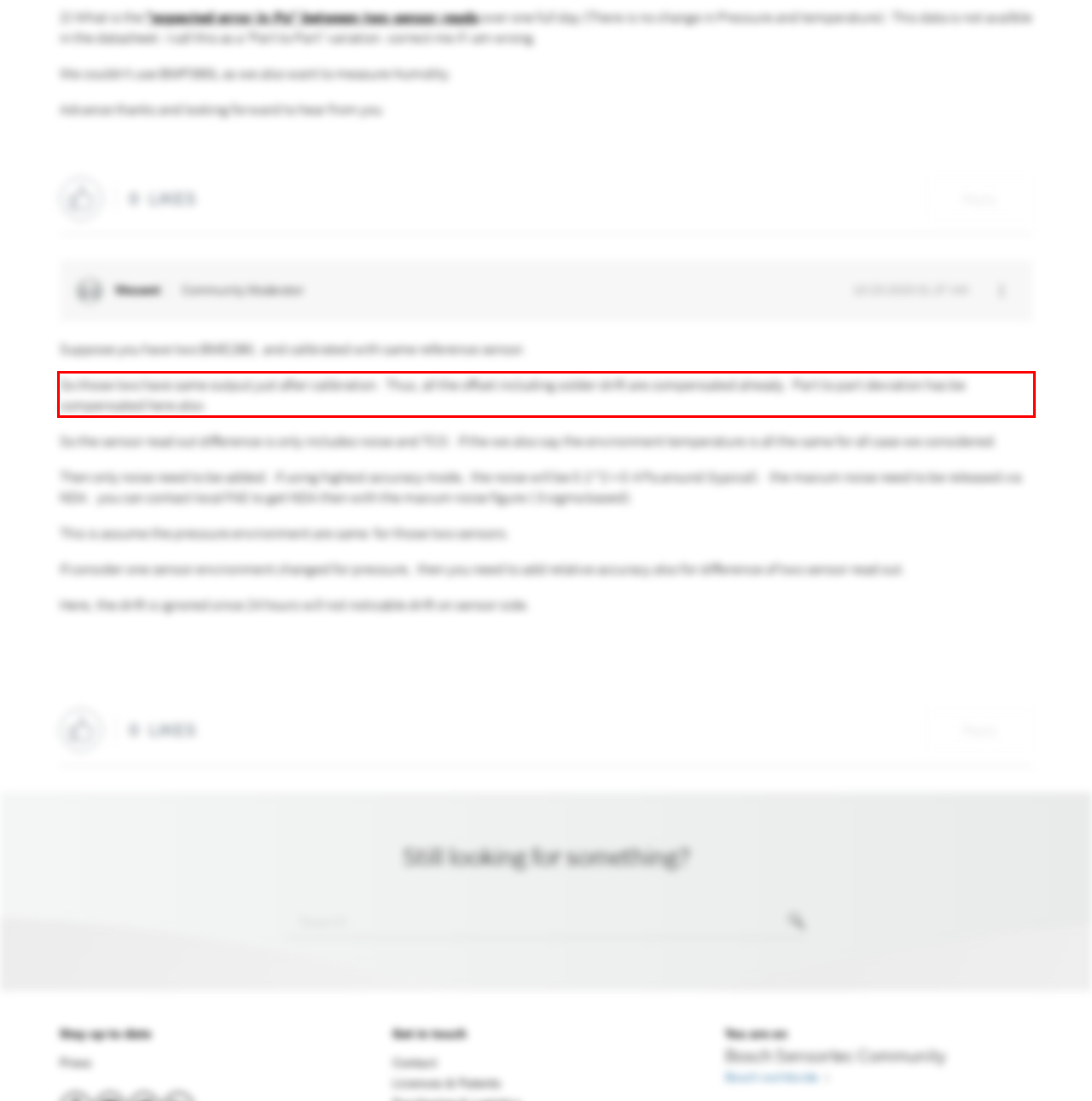You are provided with a screenshot of a webpage that includes a UI element enclosed in a red rectangle. Extract the text content inside this red rectangle.

So those two have same output just after calibration. Thus, all the offset including solder drift are compensated already. Part to part deviation has be compensated here also.